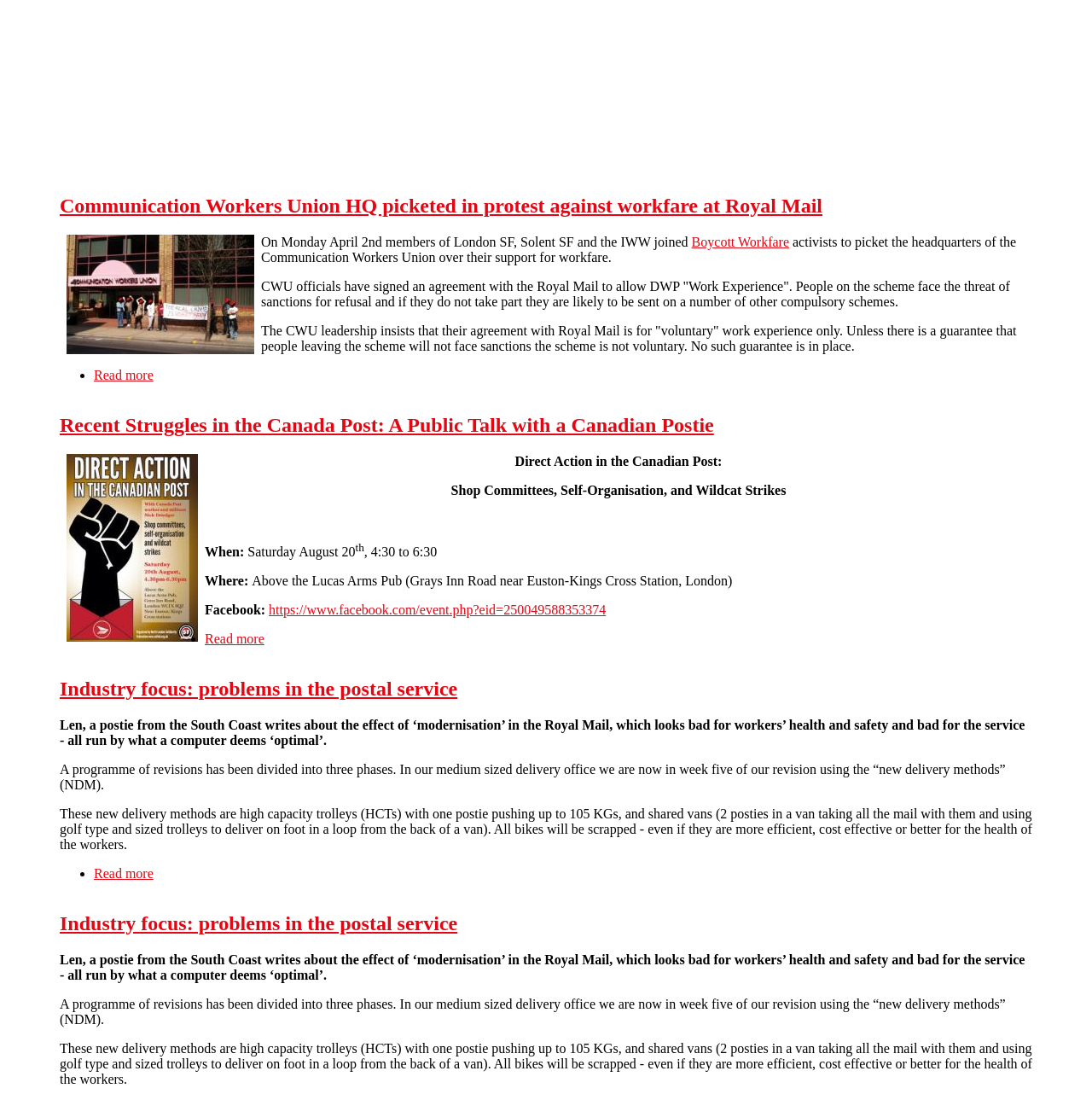Kindly determine the bounding box coordinates for the area that needs to be clicked to execute this instruction: "Click the 'Boycott Workfare' link".

[0.633, 0.213, 0.723, 0.226]